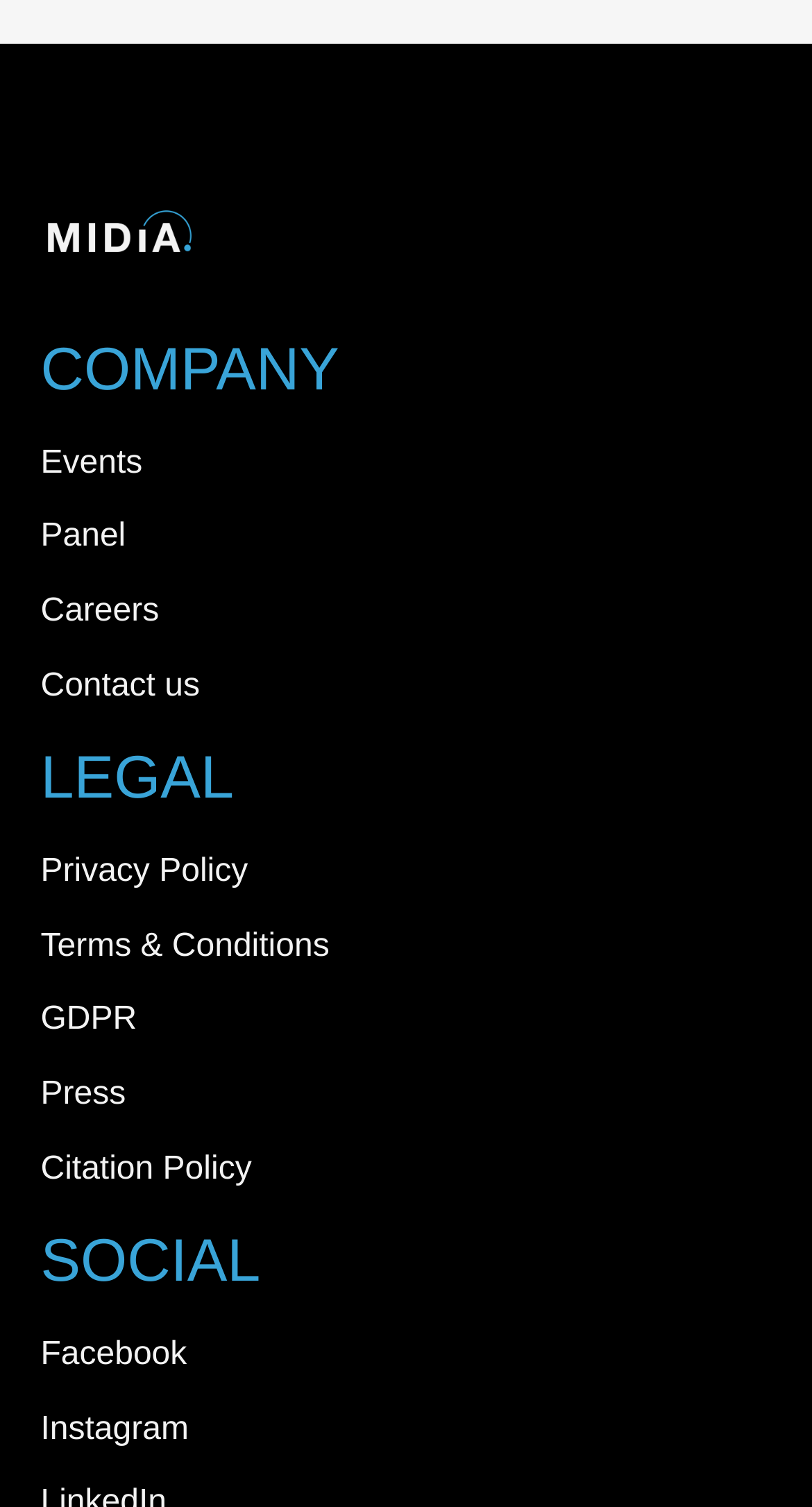How many social media links are on the webpage?
Answer with a single word or phrase by referring to the visual content.

2